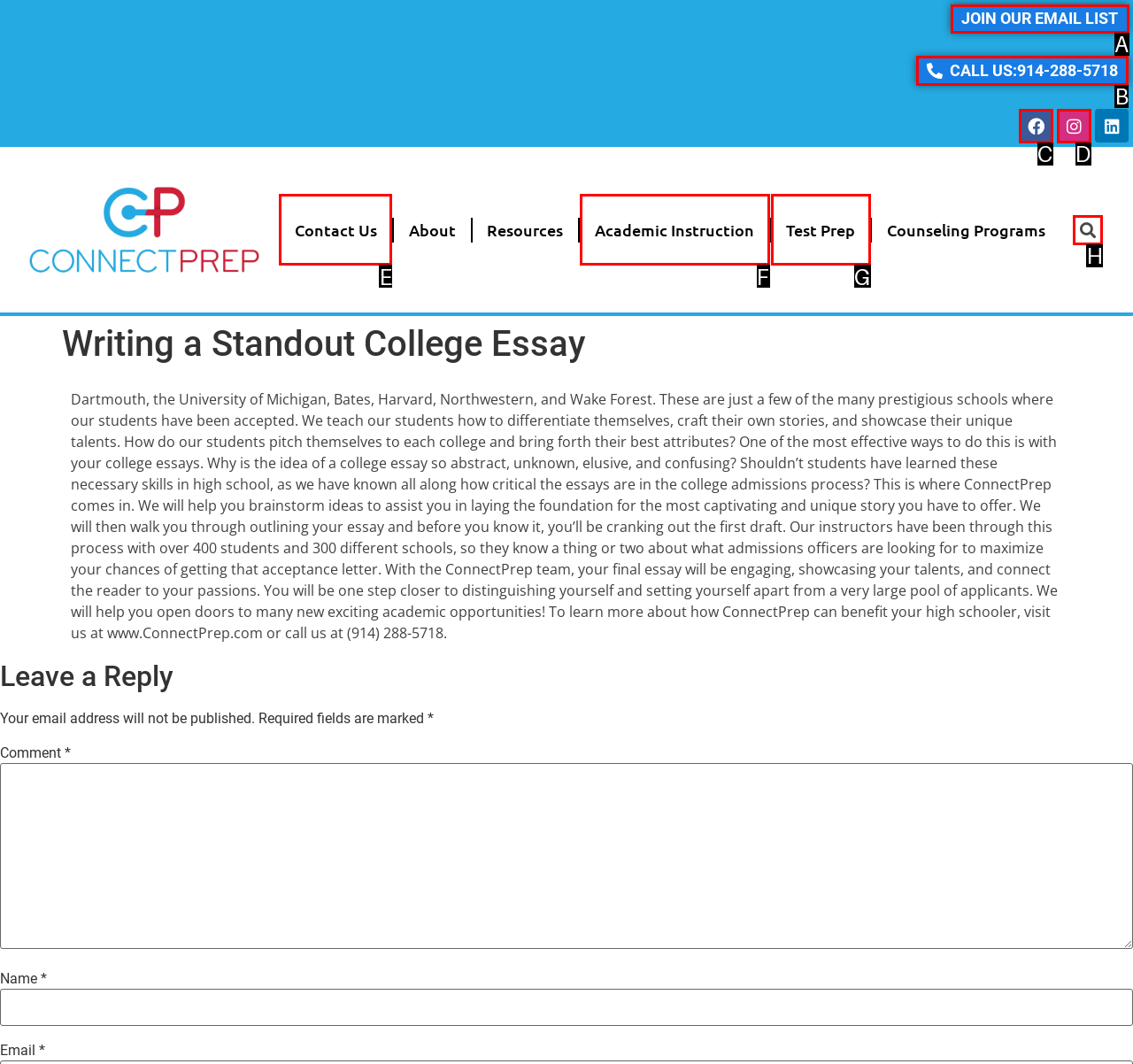Choose the UI element to click on to achieve this task: Call the phone number. Reply with the letter representing the selected element.

B